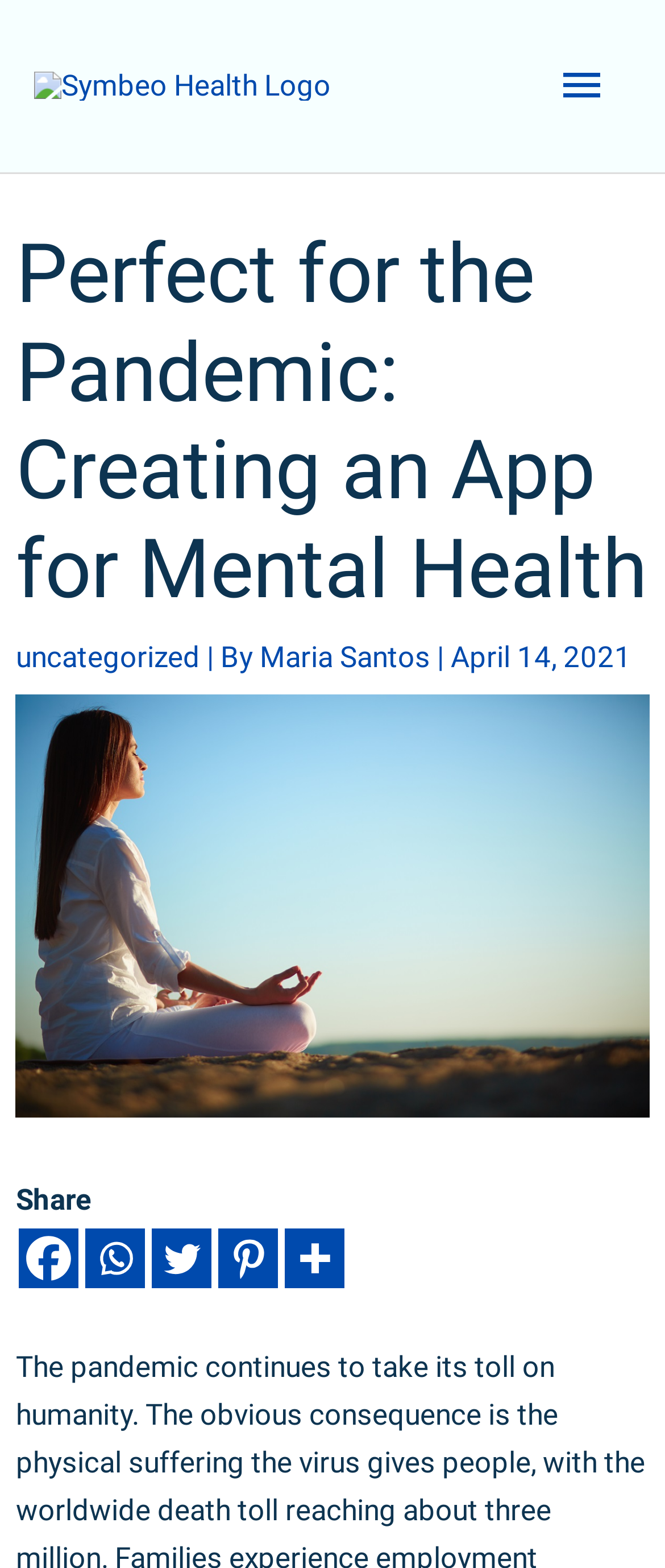Please identify the bounding box coordinates of where to click in order to follow the instruction: "Click the Symbeo Health Logo".

[0.051, 0.043, 0.497, 0.065]